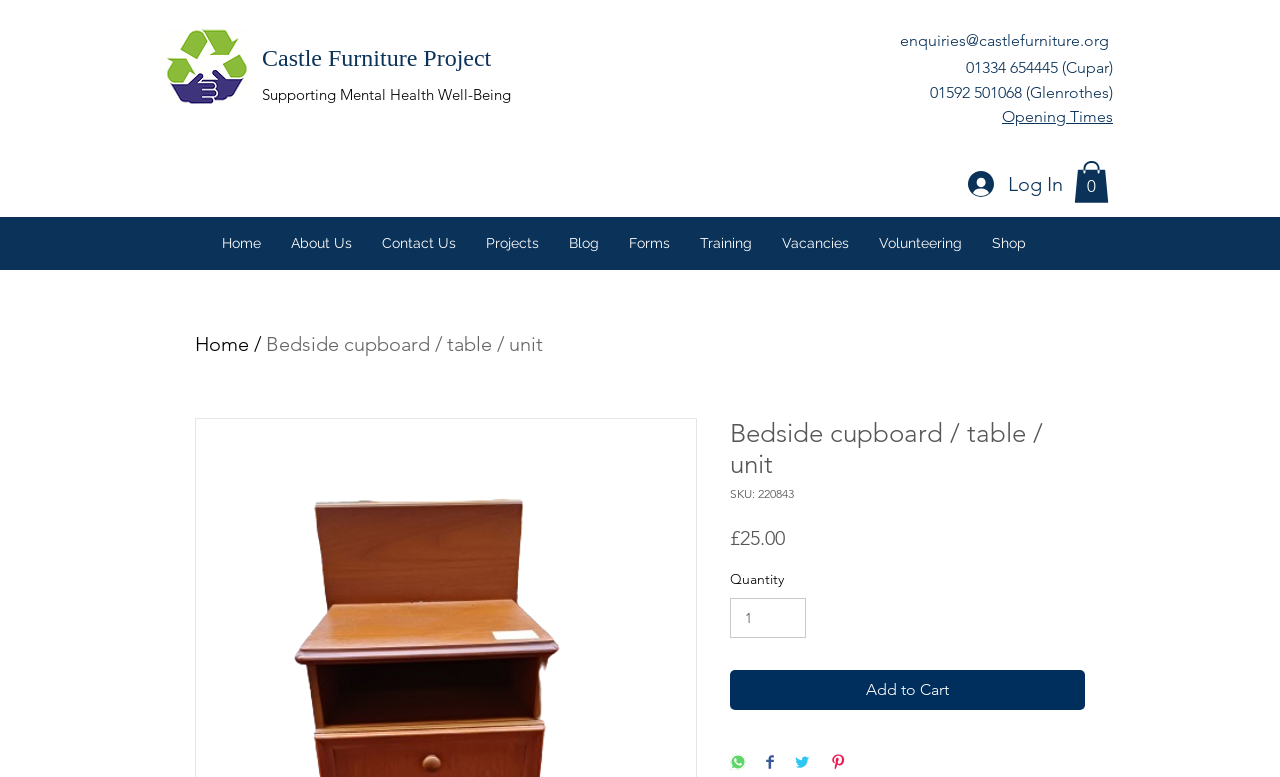Answer the question using only a single word or phrase: 
What is the price of the furniture item?

£25.00